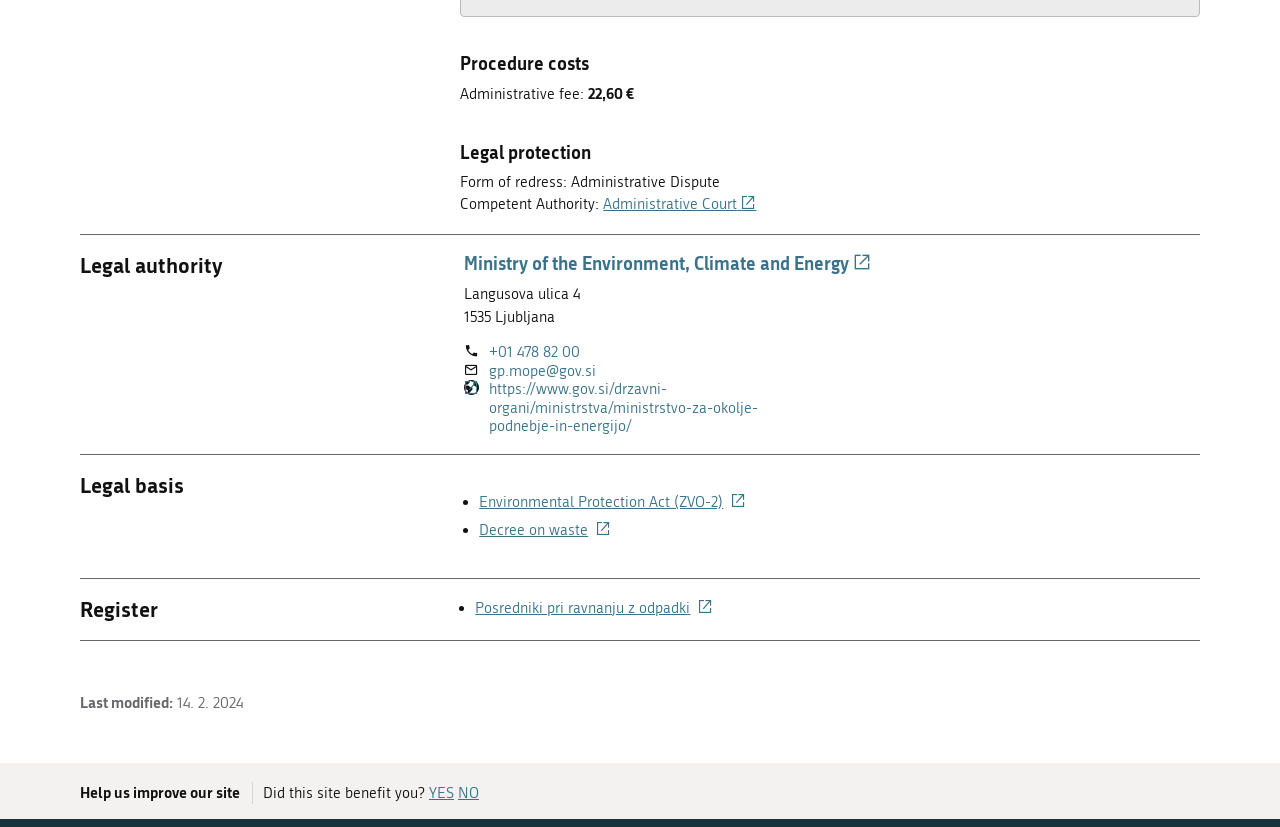What is the competent authority for legal protection?
Look at the screenshot and give a one-word or phrase answer.

Administrative Court